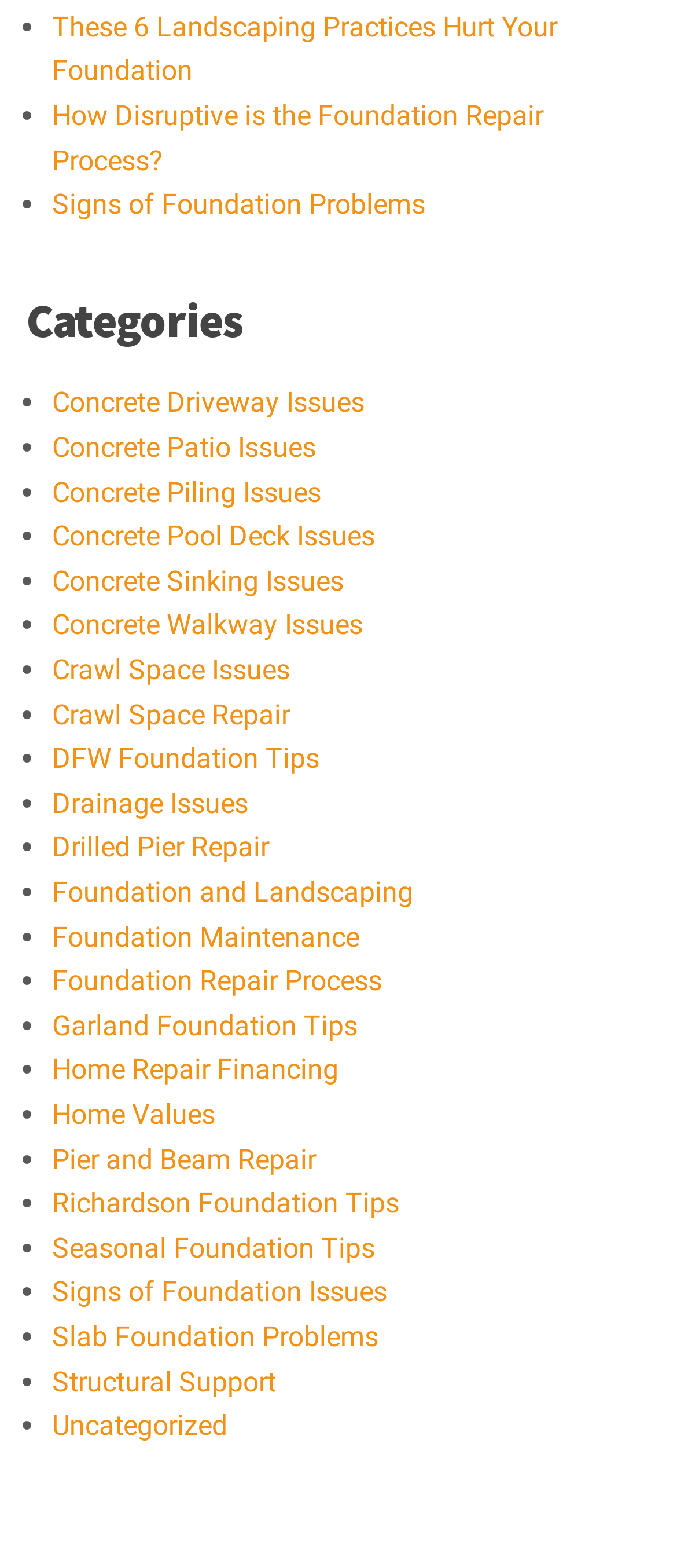Using the information shown in the image, answer the question with as much detail as possible: Is the webpage related to a specific geographic location?

I can see links with text such as 'DFW Foundation Tips', 'Garland Foundation Tips', and 'Richardson Foundation Tips', which suggests that the webpage is related to a specific geographic location, namely the Dallas-Fort Worth area in Texas.